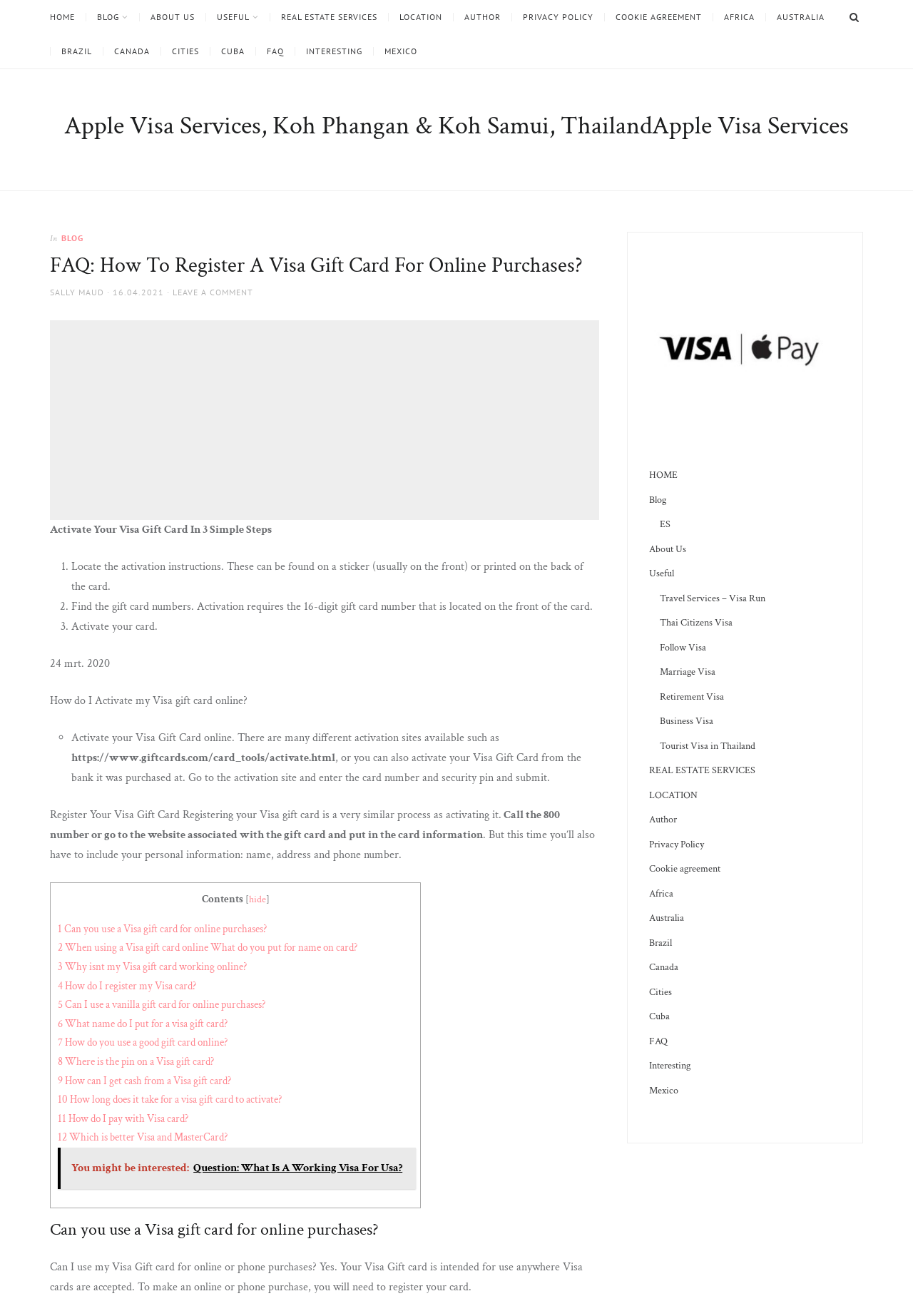Could you find the bounding box coordinates of the clickable area to complete this instruction: "Read the FAQ: How To Register A Visa Gift Card For Online Purchases? article"?

[0.055, 0.192, 0.656, 0.212]